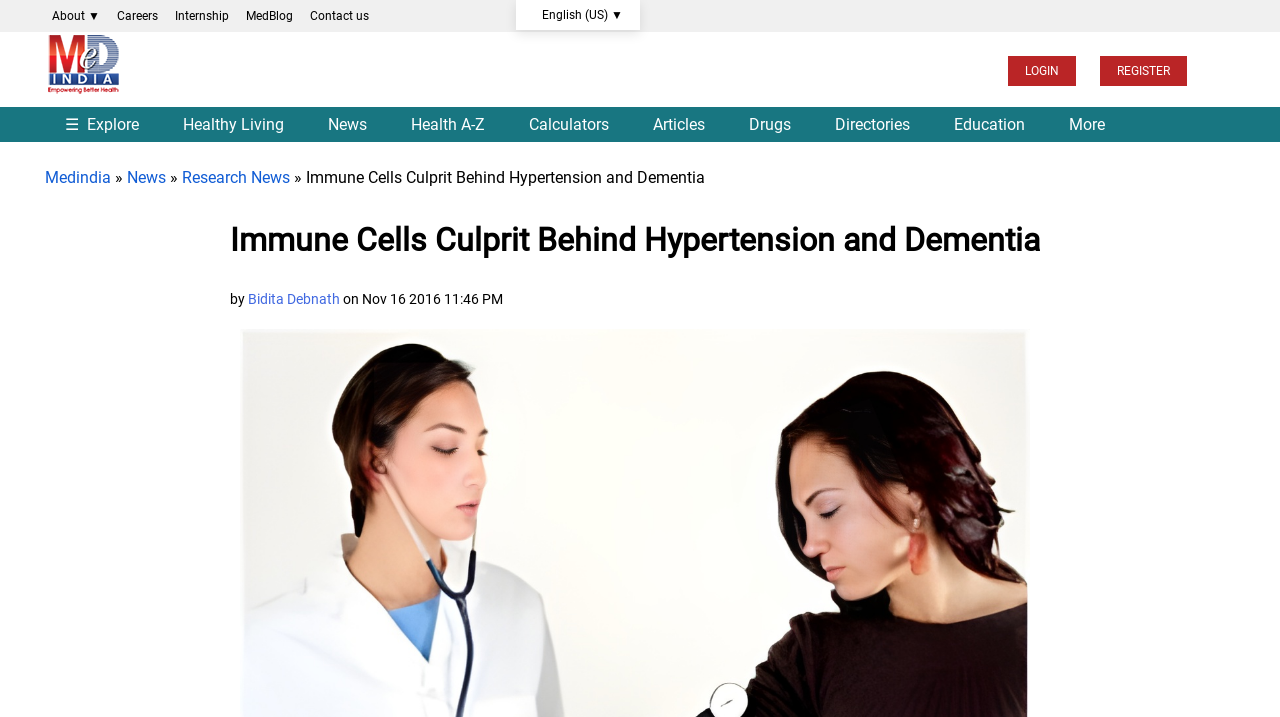Please identify the bounding box coordinates of the element on the webpage that should be clicked to follow this instruction: "Select English (US)". The bounding box coordinates should be given as four float numbers between 0 and 1, formatted as [left, top, right, bottom].

[0.418, 0.0, 0.492, 0.042]